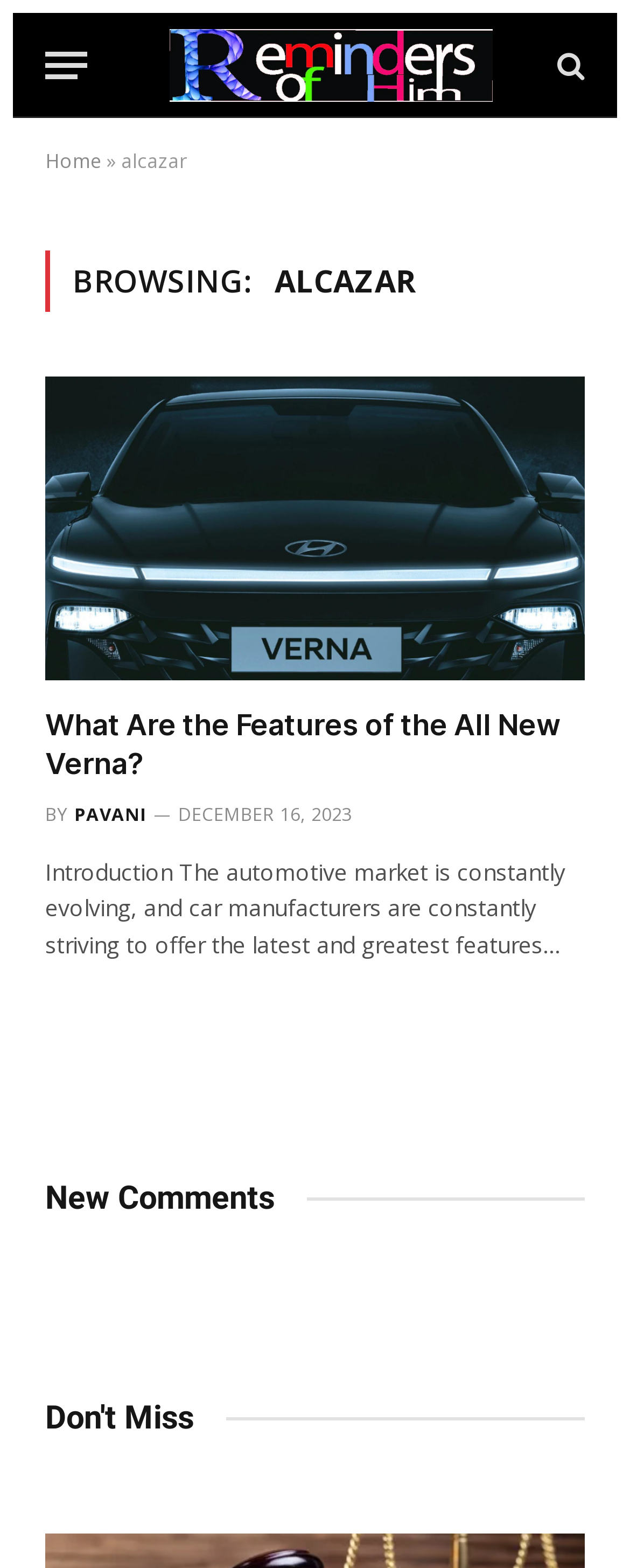Give a short answer using one word or phrase for the question:
What is the category of the webpage?

alcazar